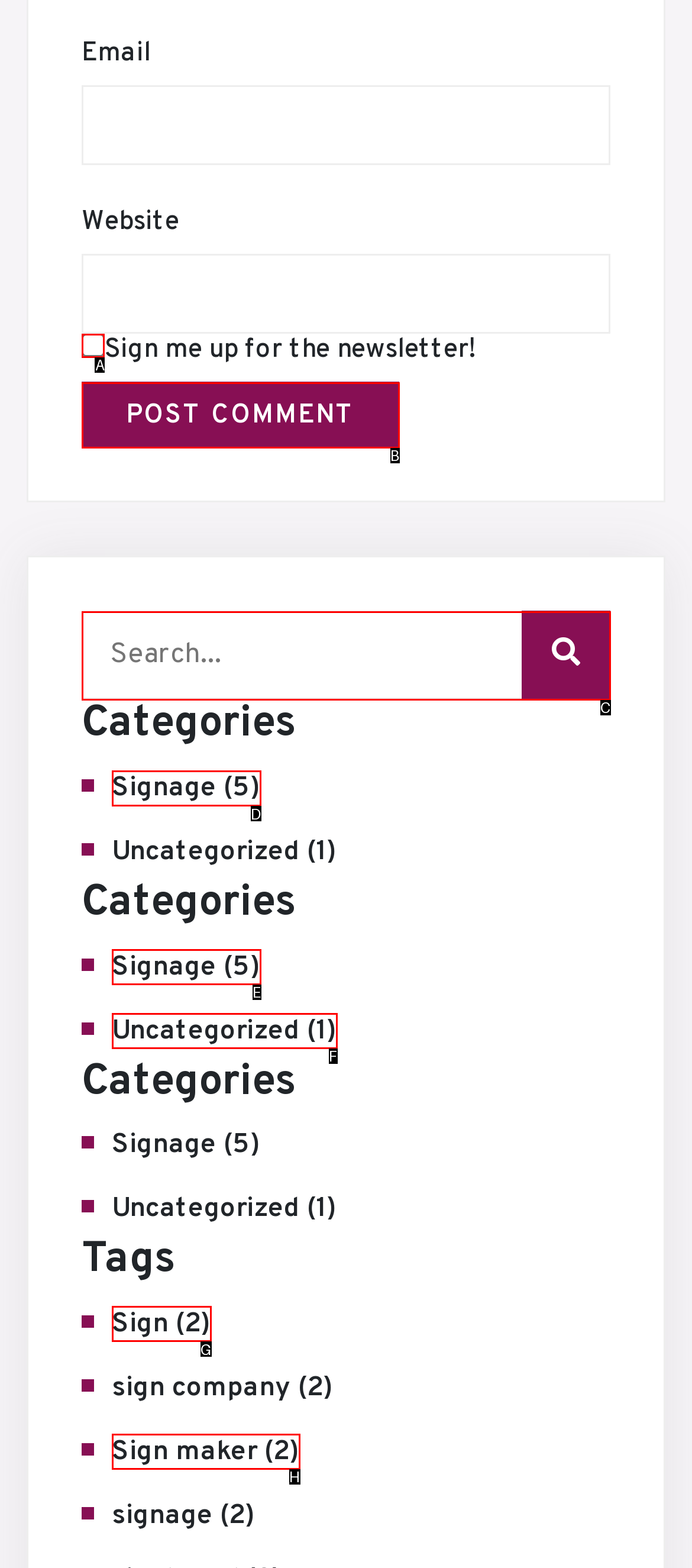What is the letter of the UI element you should click to Check the newsletter checkbox? Provide the letter directly.

A